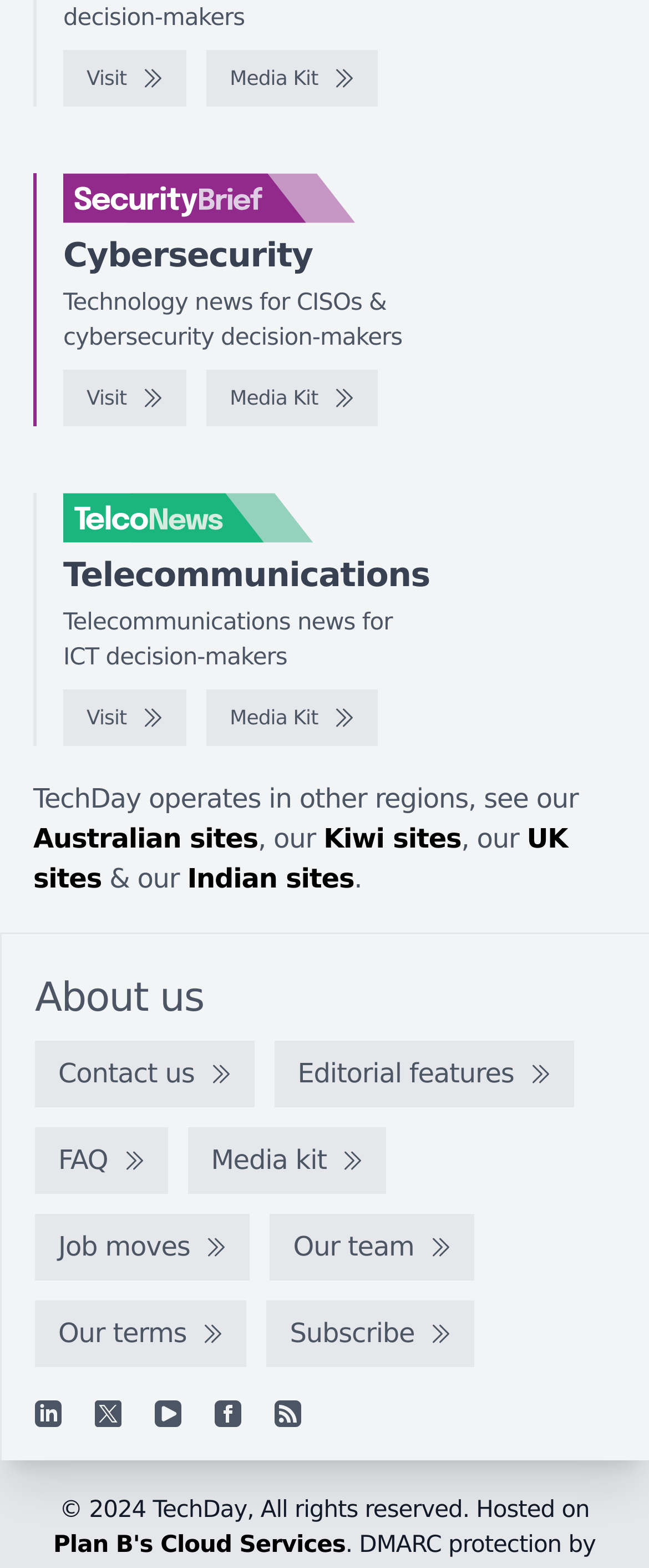What is the purpose of the 'Media Kit' link?
Based on the image, give a one-word or short phrase answer.

To provide media information